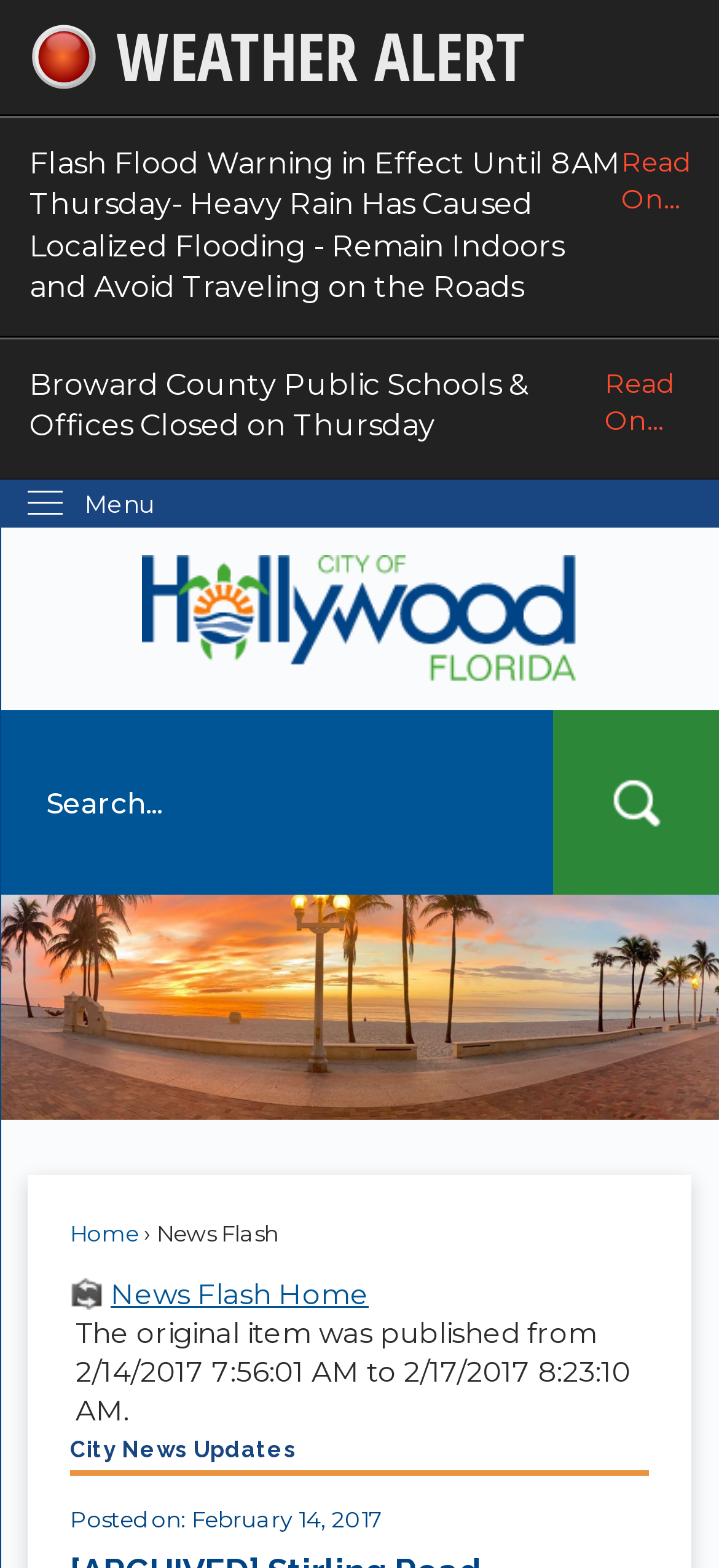Locate the bounding box coordinates of the clickable area needed to fulfill the instruction: "Read the Flash Flood Warning".

[0.0, 0.074, 1.0, 0.215]